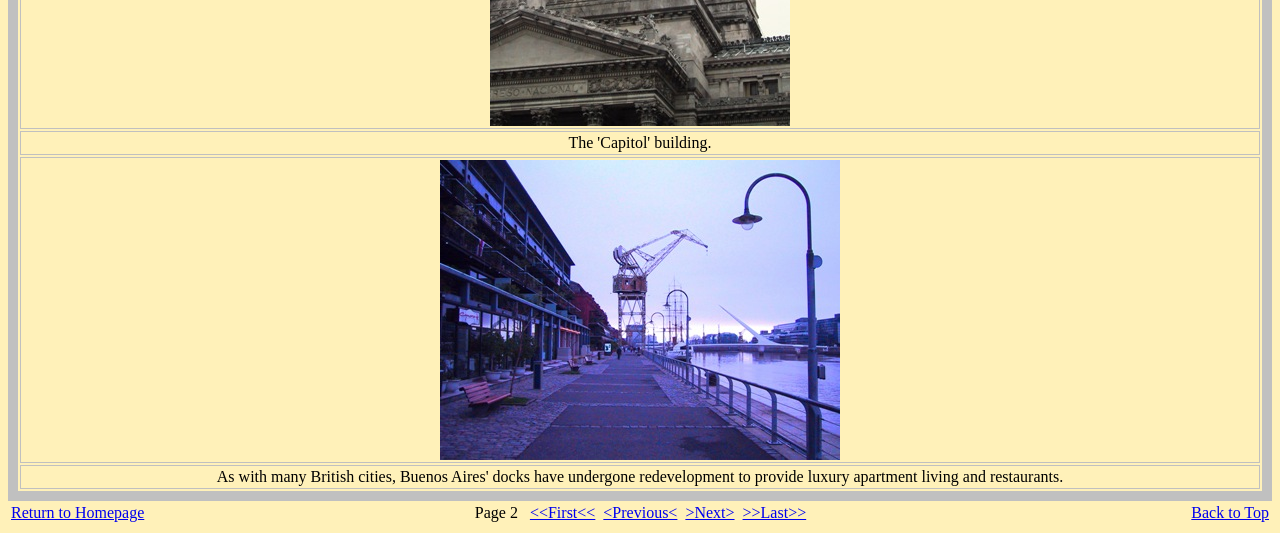Given the webpage screenshot and the description, determine the bounding box coordinates (top-left x, top-left y, bottom-right x, bottom-right y) that define the location of the UI element matching this description: >>Last>>

[0.58, 0.946, 0.63, 0.977]